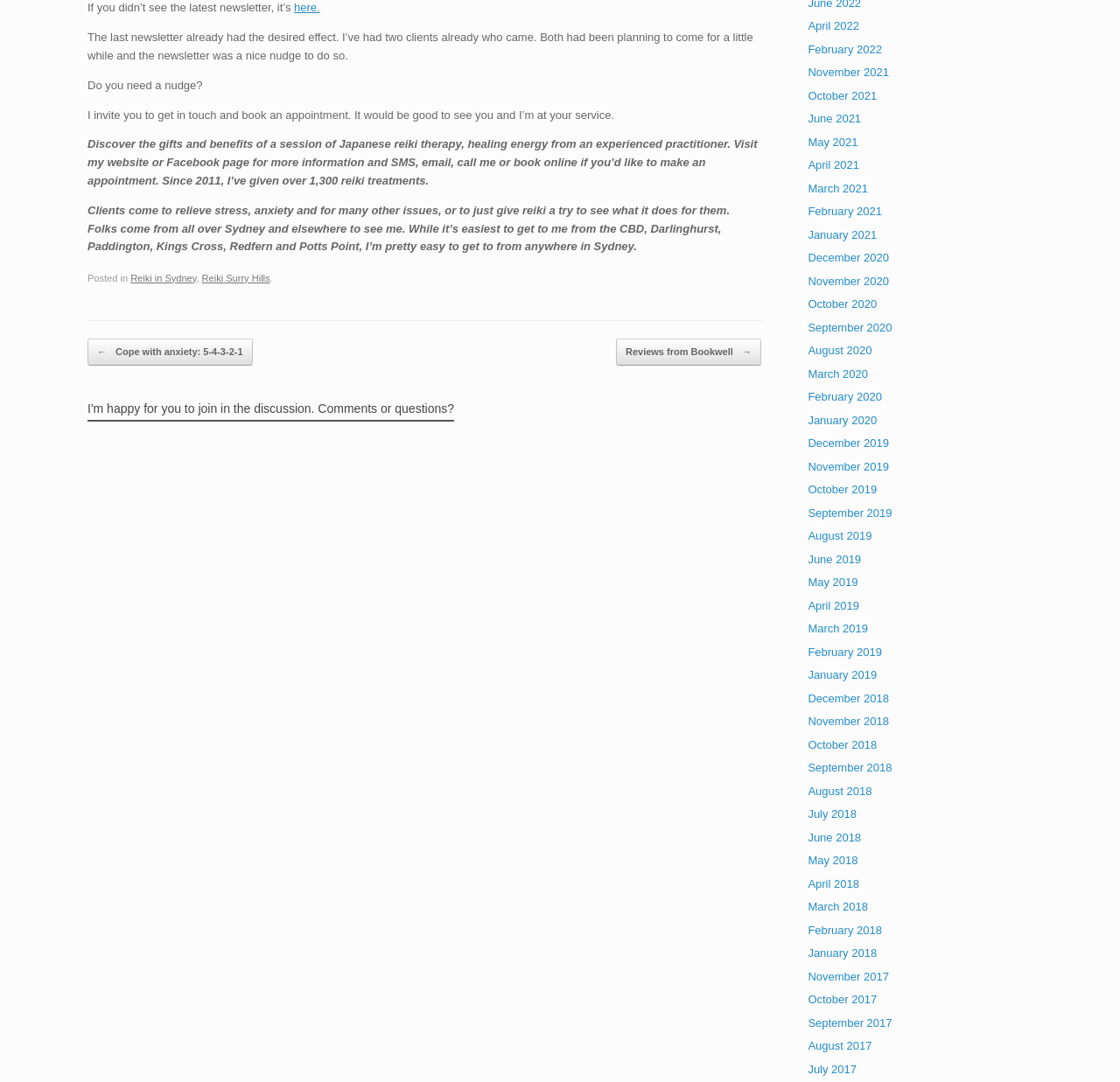Locate the bounding box coordinates of the clickable region to complete the following instruction: "Click the 'here' link to view the latest newsletter."

[0.263, 0.001, 0.286, 0.013]